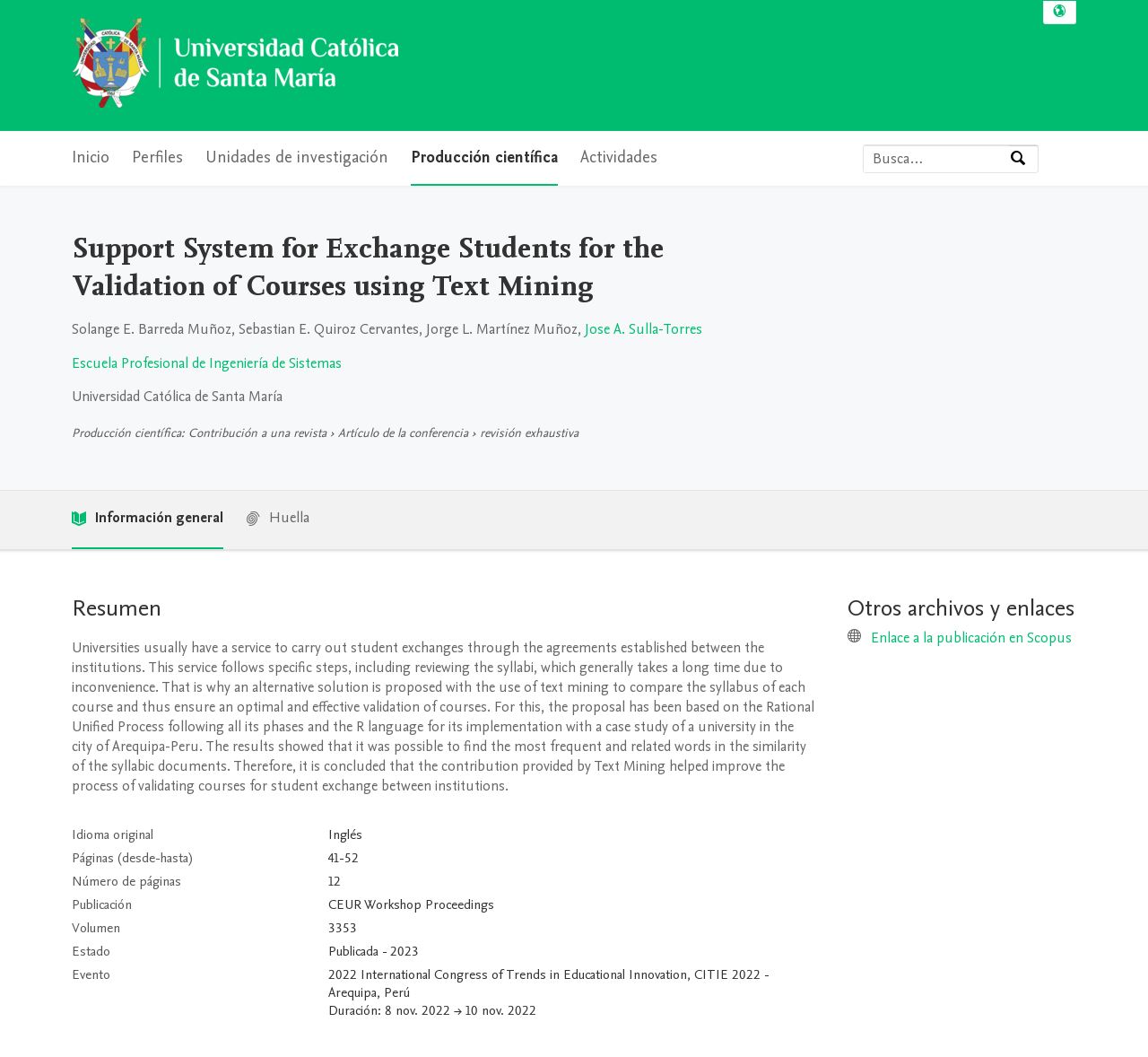Predict the bounding box for the UI component with the following description: "Huella".

[0.214, 0.464, 0.27, 0.518]